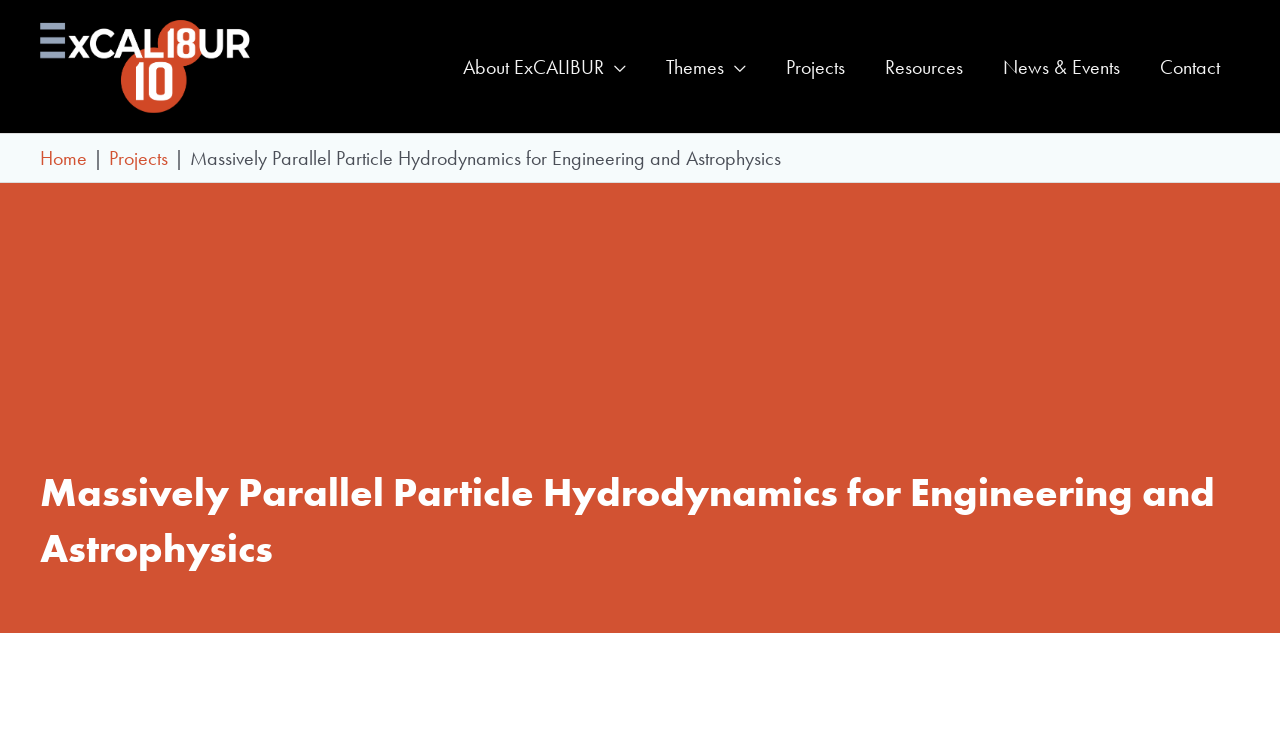Please identify the bounding box coordinates of the clickable element to fulfill the following instruction: "Go to the Projects page". The coordinates should be four float numbers between 0 and 1, i.e., [left, top, right, bottom].

[0.598, 0.042, 0.676, 0.134]